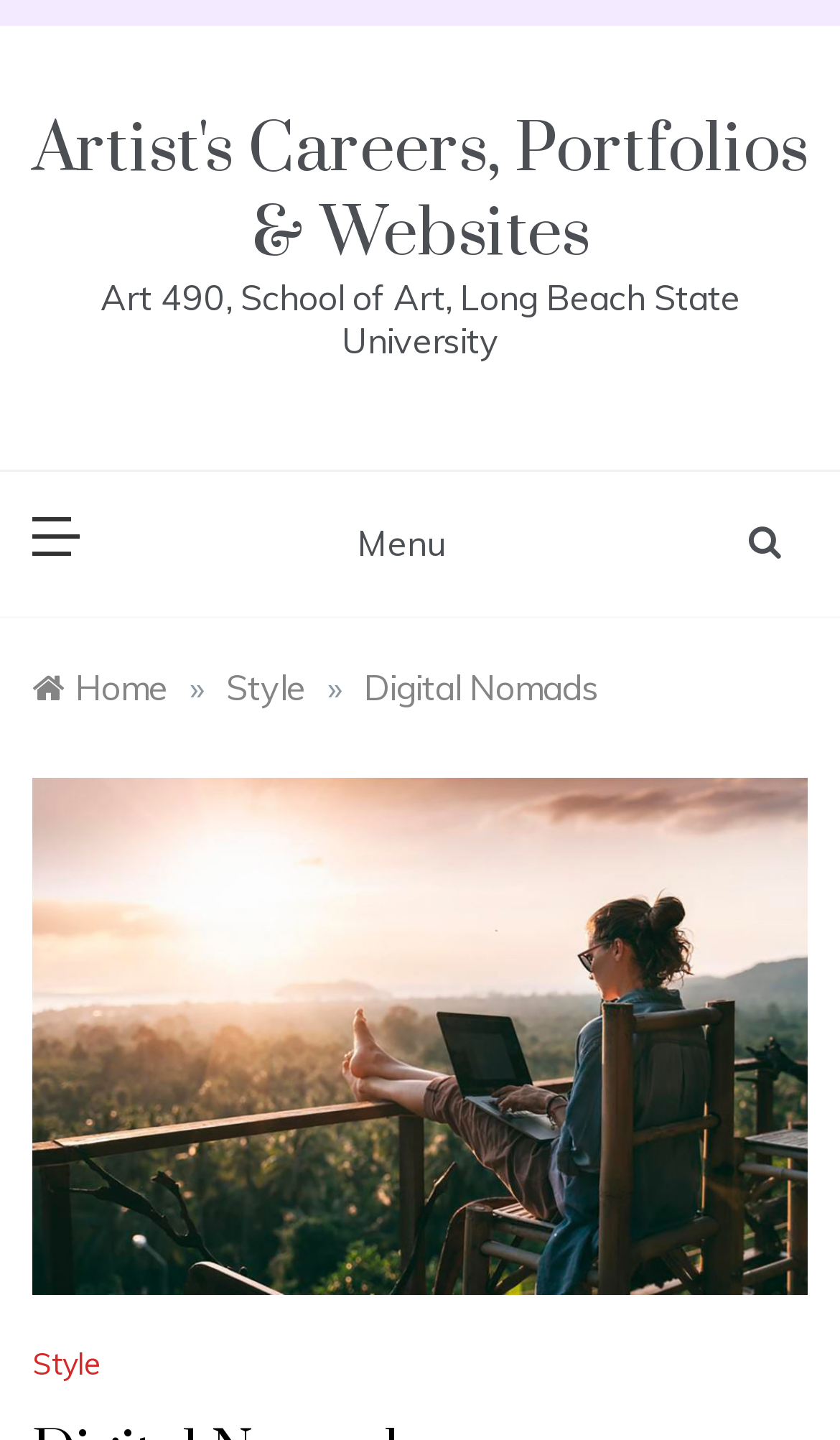How many links are there in the breadcrumbs navigation?
Answer the question with a detailed and thorough explanation.

I counted the number of links in the breadcrumbs navigation by looking at the navigation element 'Breadcrumbs' and its child elements. There are three links: 'Home', 'Style', and 'Digital Nomads'.